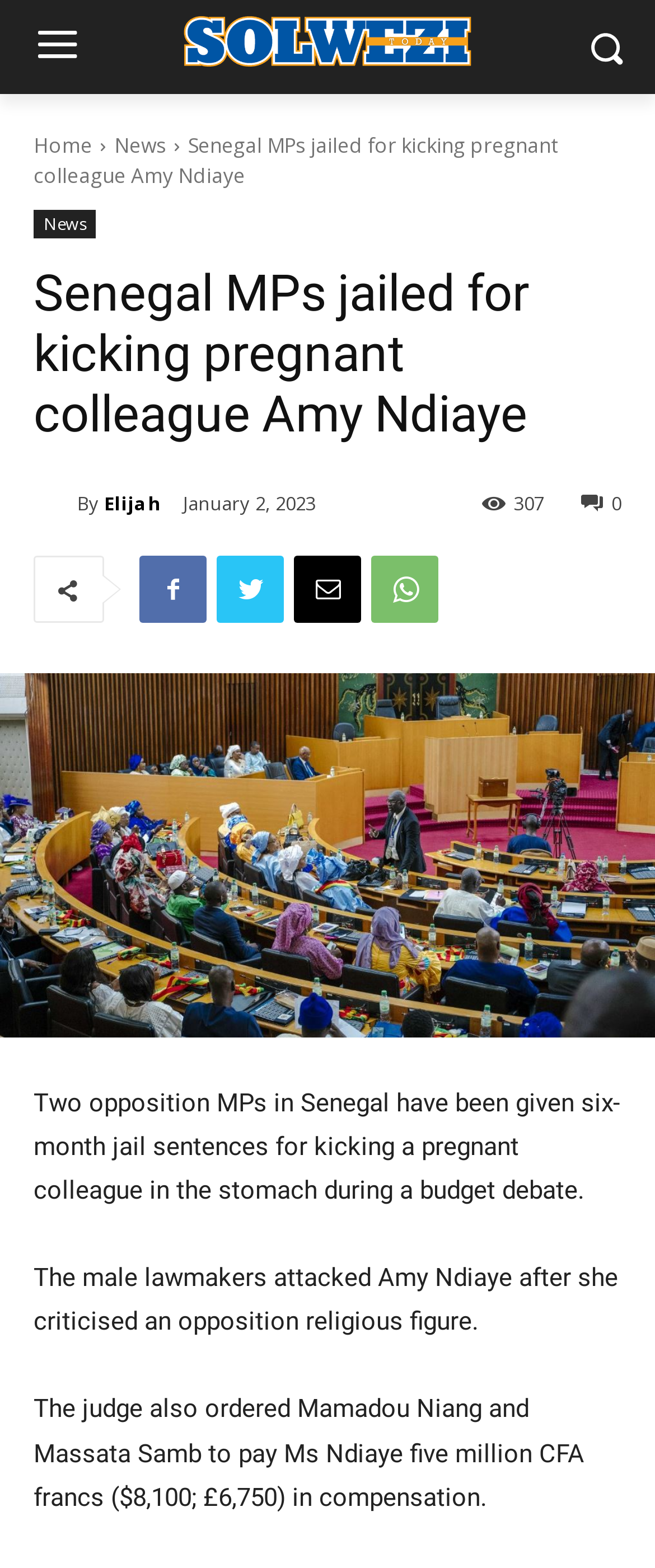Determine the bounding box coordinates of the clickable element to complete this instruction: "Click the Home link". Provide the coordinates in the format of four float numbers between 0 and 1, [left, top, right, bottom].

[0.051, 0.084, 0.141, 0.102]